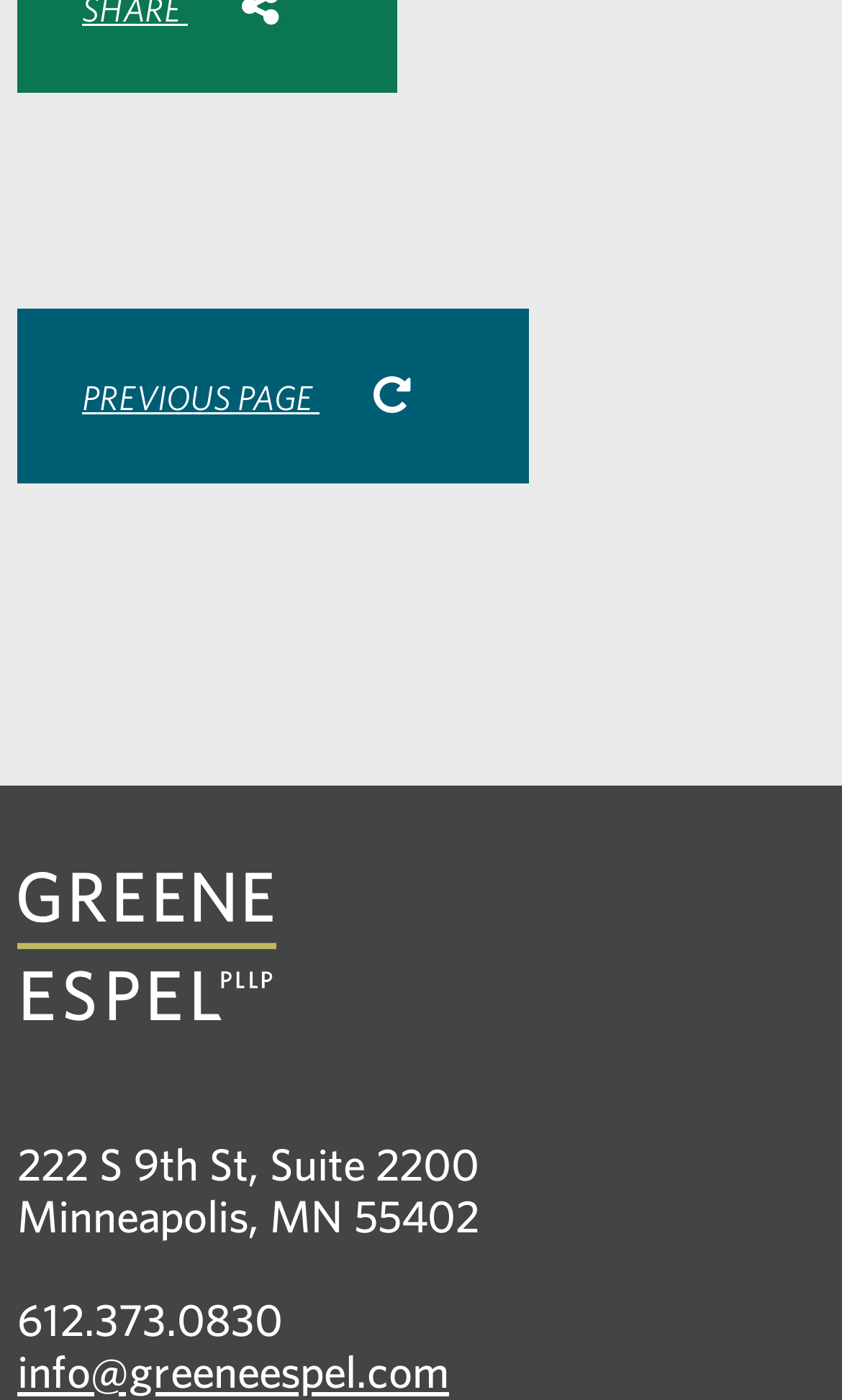Analyze the image and give a detailed response to the question:
What is the company's phone number?

I found the company's phone number by looking at the static text elements at the bottom of the page, where the address and email are also located.